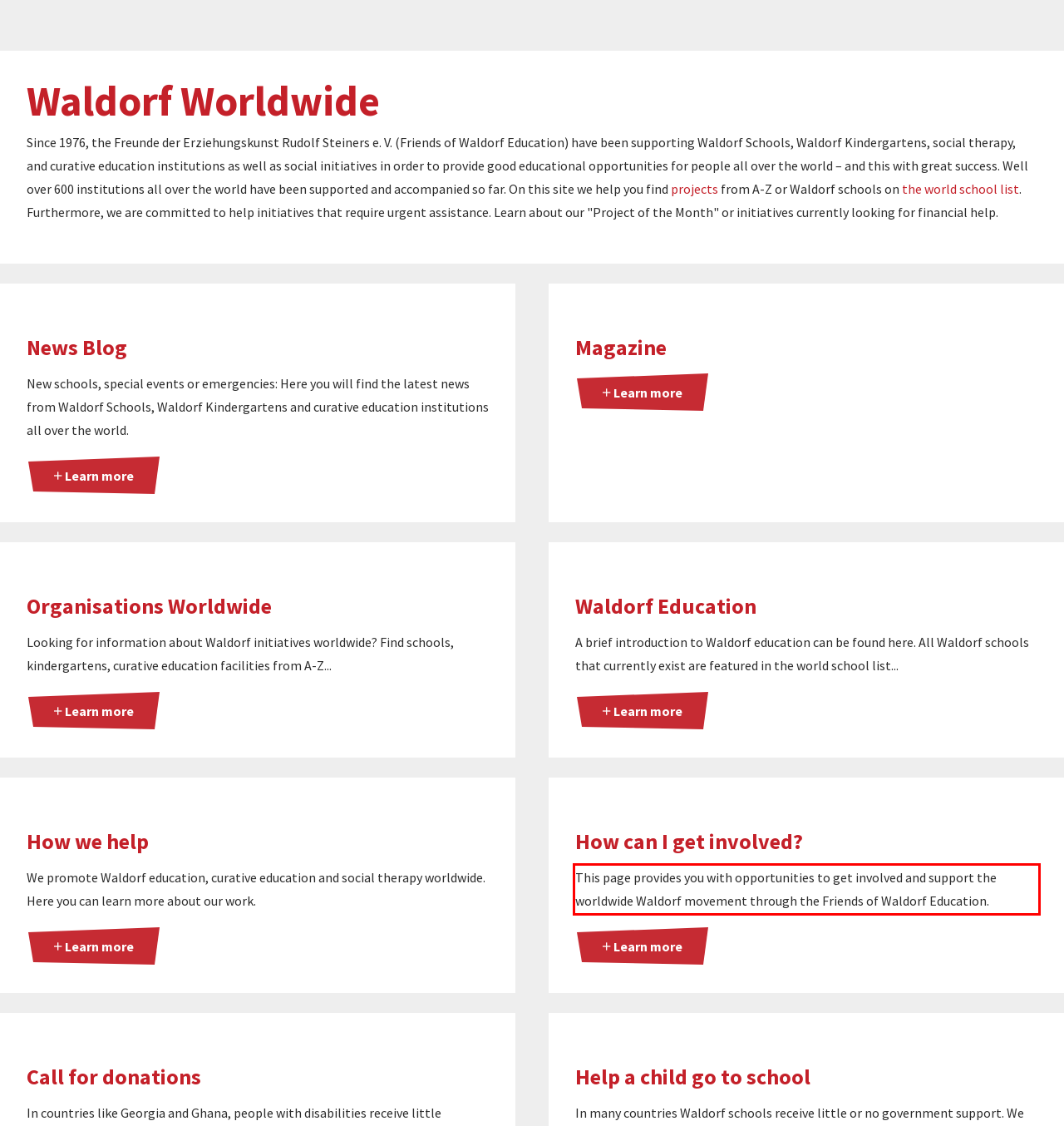View the screenshot of the webpage and identify the UI element surrounded by a red bounding box. Extract the text contained within this red bounding box.

This page provides you with opportunities to get involved and support the worldwide Waldorf movement through the Friends of Waldorf Education.